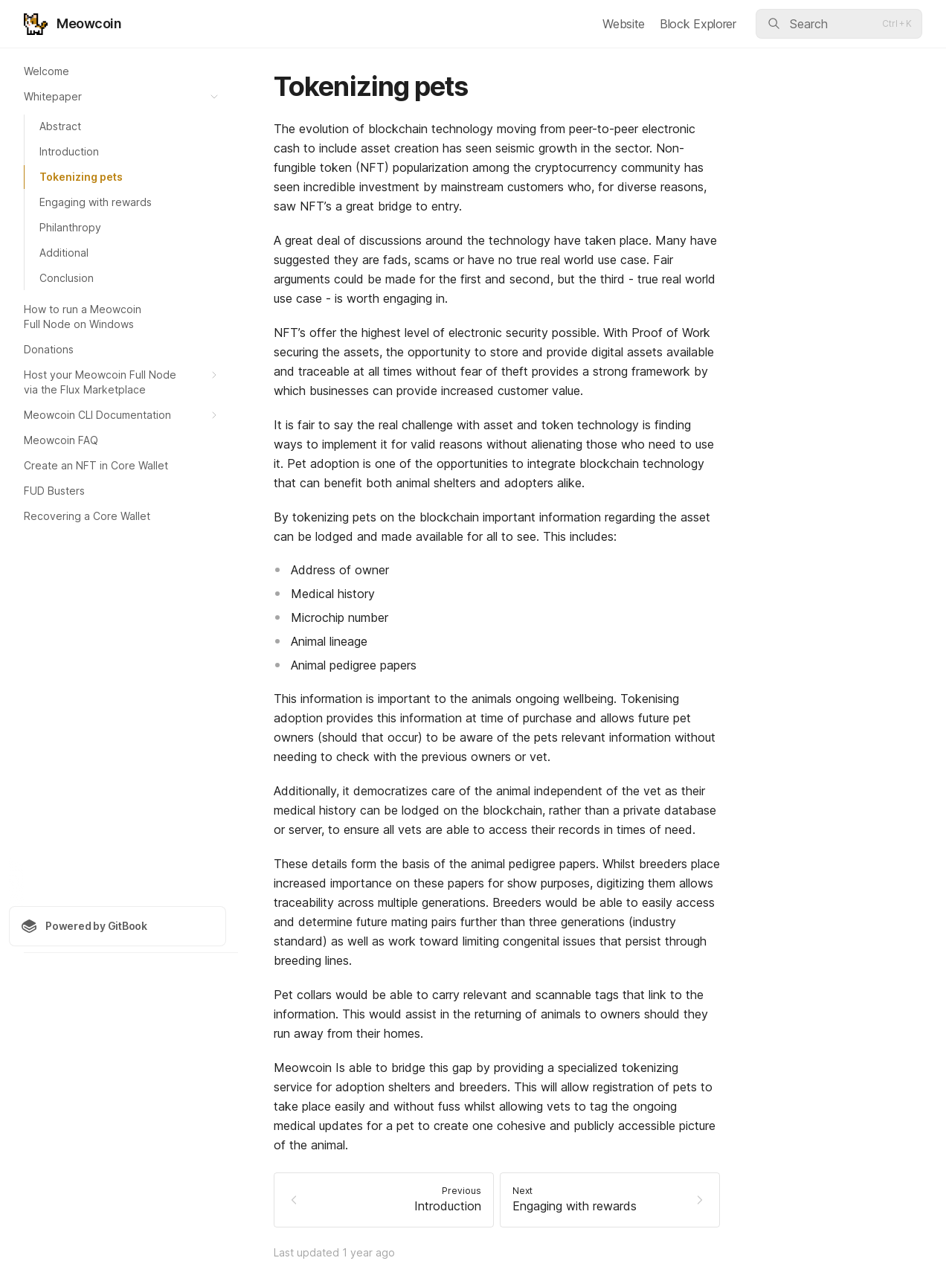What is the benefit of democratizing care of animals through blockchain?
Based on the visual, give a brief answer using one word or a short phrase.

Vets can access medical records